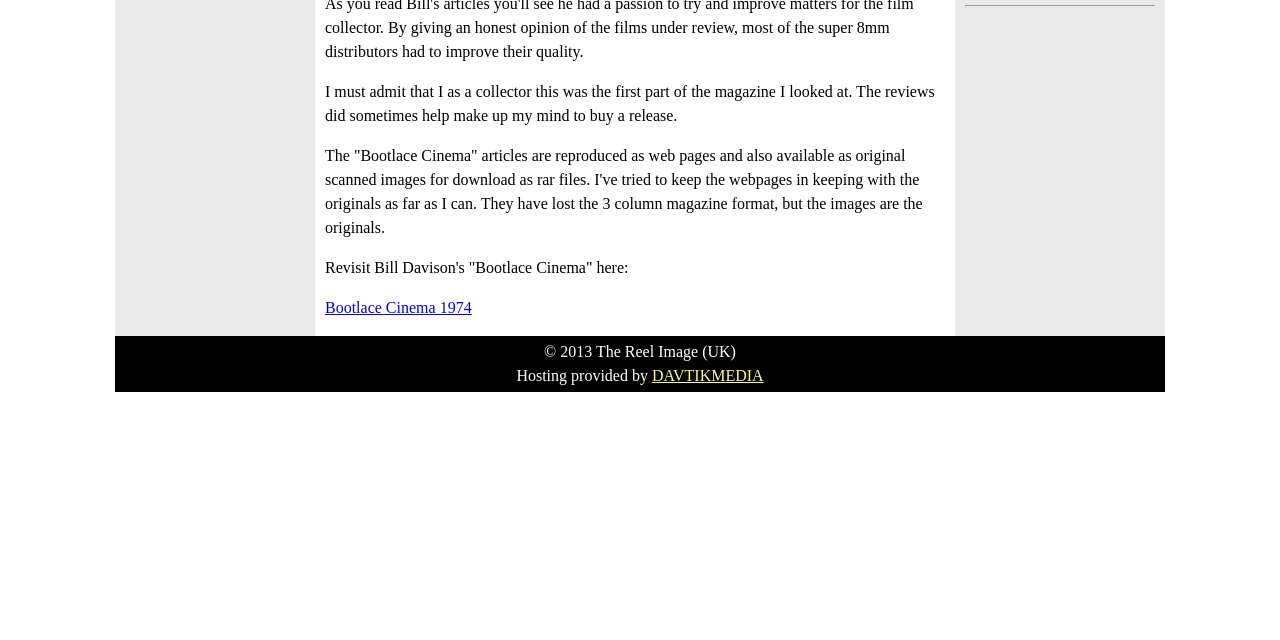Using the element description DAVTIKMEDIA, predict the bounding box coordinates for the UI element. Provide the coordinates in (top-left x, top-left y, bottom-right x, bottom-right y) format with values ranging from 0 to 1.

[0.509, 0.573, 0.597, 0.6]